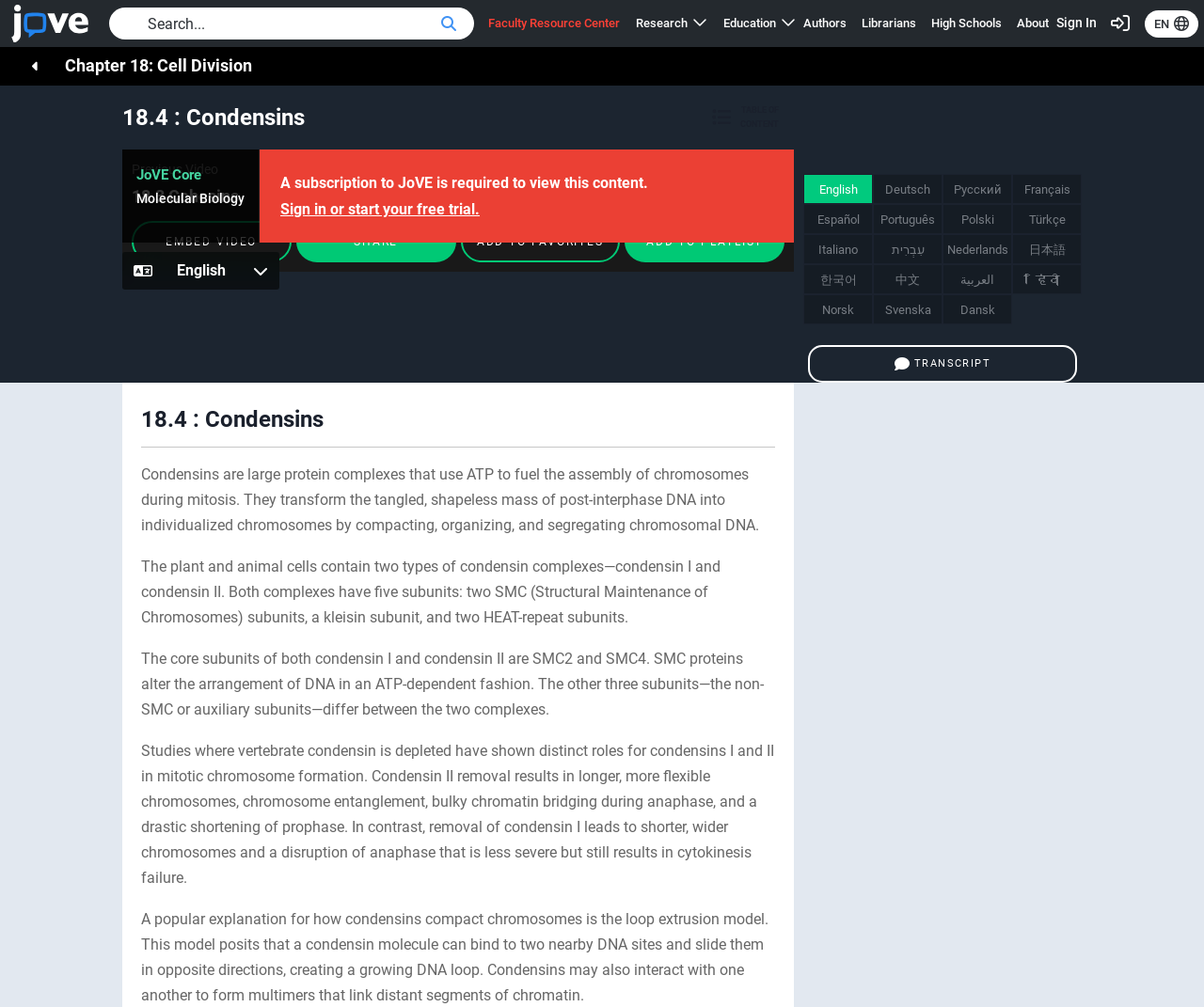Craft a detailed narrative of the webpage's structure and content.

This webpage is about condensins and their role in condensing chromosomes during mitosis. At the top left corner, there is a JoVE logo, and next to it, a search bar. On the top right corner, there are several links, including "Faculty Resource Center", "Options to Research", "Options to Education", "Authors", "Librarians", "High Schools", and "About". Below these links, there is a "Sign In" button and a language selector dropdown menu.

Below the top navigation bar, there is a link to "Chapter 18: Cell Division" on the left side, and a textbox with a heading "18.4 : Condensins" on the right side. Below the heading, there is a button to view the table of contents.

On the middle left side of the page, there is a link to "JoVE Core" and a static text "Molecular Biology". Below these, there is a message indicating that a subscription to JoVE is required to view the content, along with a "Sign in or start your free trial" button.

On the middle right side of the page, there are navigation links to previous and next videos, as well as buttons to embed, share, add to favorites, and add to playlist.

Below these buttons, there is a language selection section with several language options, including English, Deutsch, Русский, Français, Español, Português, Polski, Türkçe, Italiano, עִבְרִית, Nederlands, 日本語, 한국어, 中文, العربية, हिंदी, Norsk, Svenska, and Dansk.

At the bottom of the page, there is a transcript section with a heading "18.4 : Condensins" and two paragraphs of text describing condensins and their role in condensing chromosomes during mitosis.